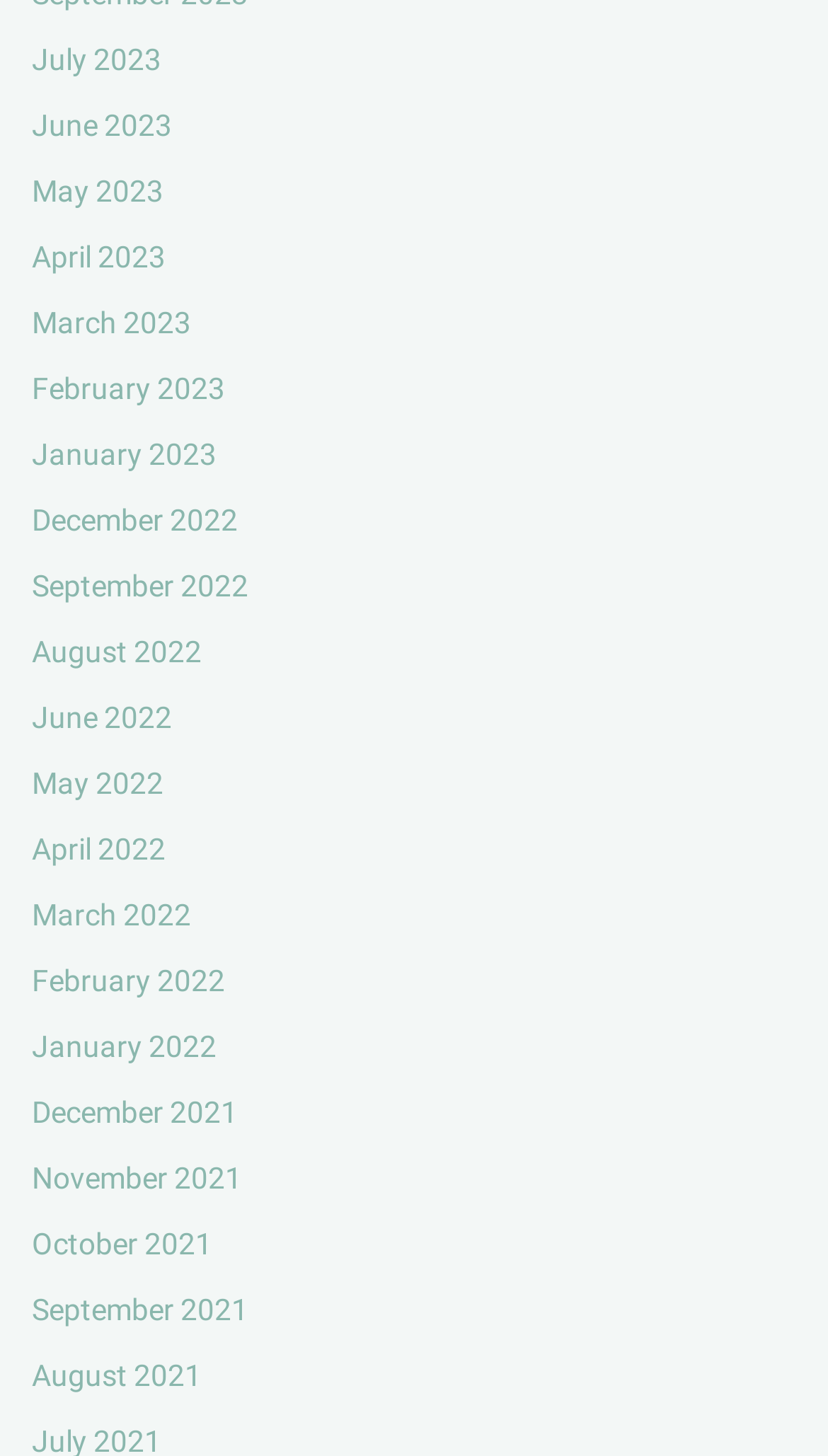Specify the bounding box coordinates of the element's region that should be clicked to achieve the following instruction: "View the recent comment from Sarah". The bounding box coordinates consist of four float numbers between 0 and 1, in the format [left, top, right, bottom].

None